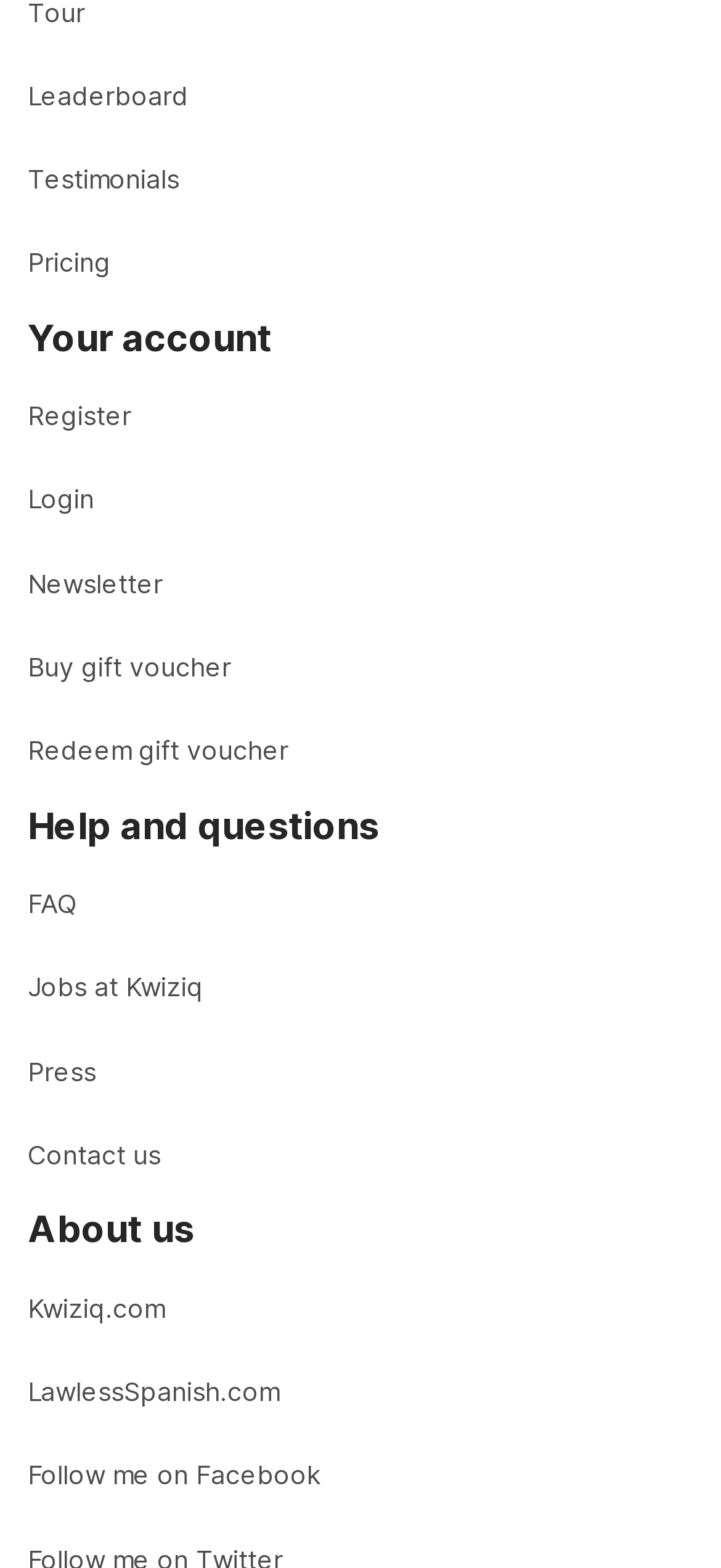What is the second link under 'About us'?
Look at the image and construct a detailed response to the question.

Under the heading 'About us' with a bounding box coordinate of [0.038, 0.77, 0.962, 0.798], I found the second link as 'LawlessSpanish.com' with a bounding box coordinate of [0.038, 0.868, 0.962, 0.906].